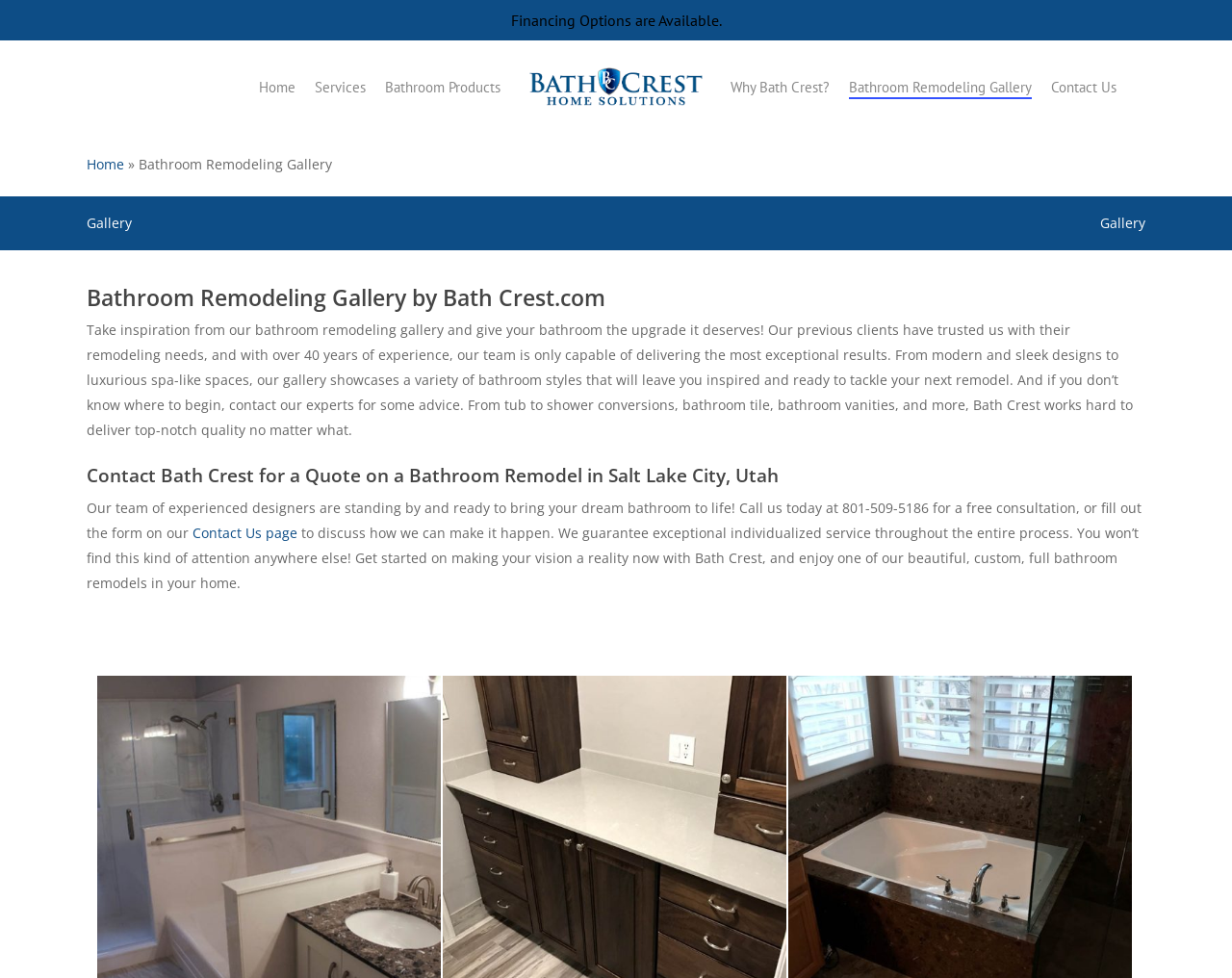Locate the bounding box coordinates of the area to click to fulfill this instruction: "click on 'About Us'". The bounding box should be presented as four float numbers between 0 and 1, in the order [left, top, right, bottom].

None